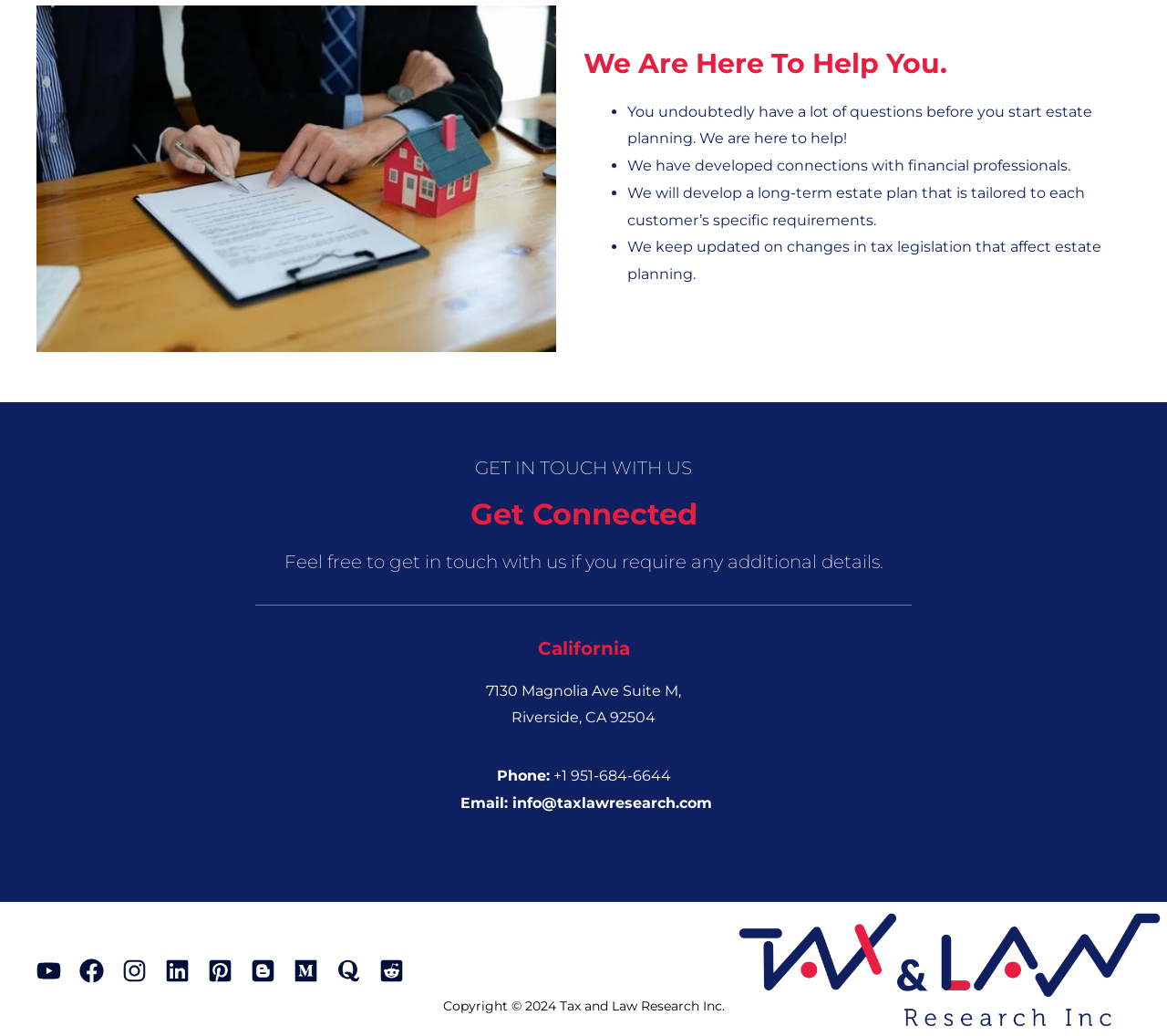Identify the bounding box coordinates for the element you need to click to achieve the following task: "Get connected with us on Facebook". The coordinates must be four float values ranging from 0 to 1, formatted as [left, top, right, bottom].

[0.068, 0.925, 0.089, 0.949]